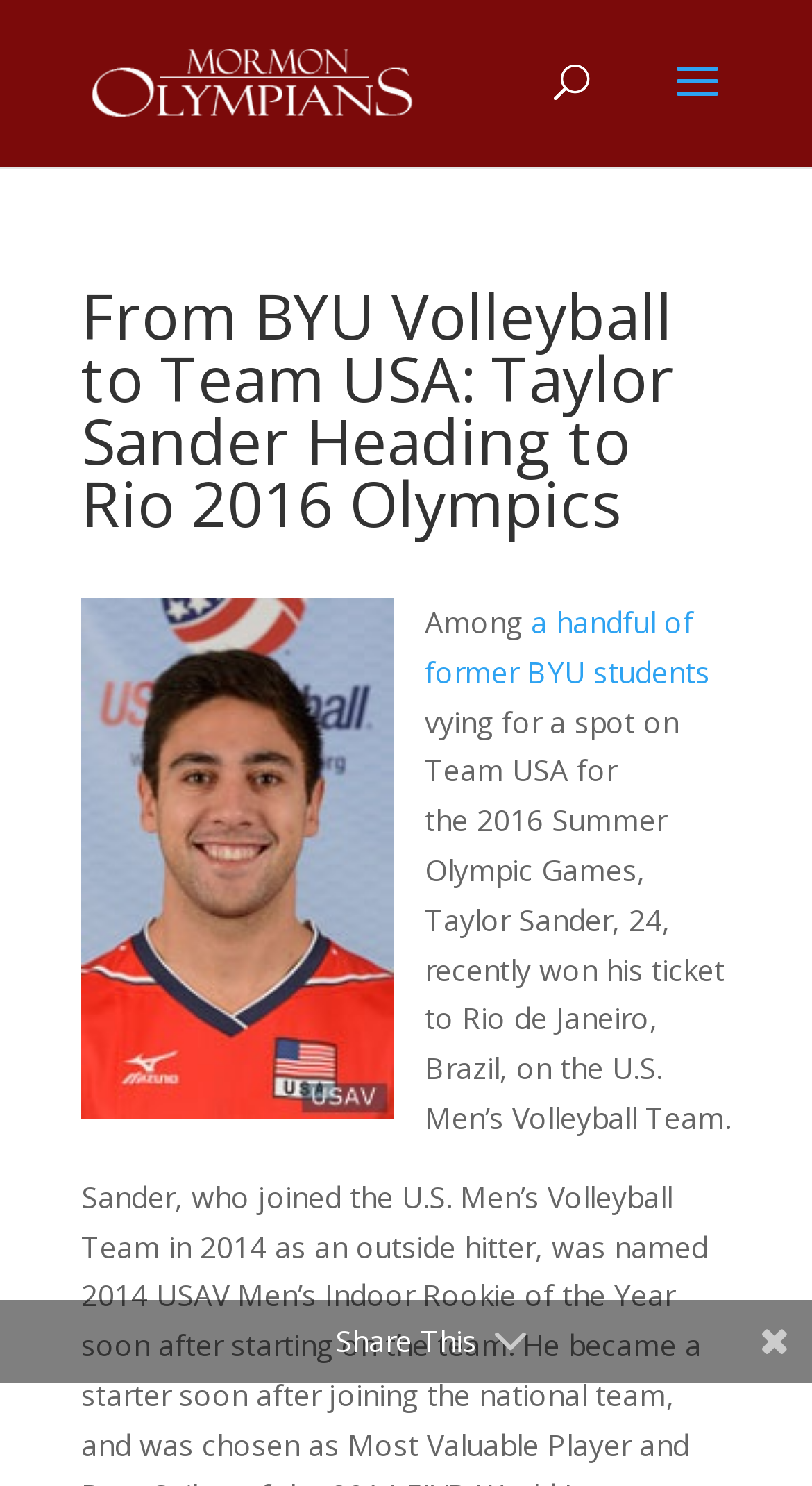Deliver a detailed narrative of the webpage's visual and textual elements.

The webpage is about Taylor Sander, a former BYU student who has qualified for the 2016 Summer Olympic Games in Rio de Janeiro, Brazil, as a member of the U.S. Men's Volleyball Team. 

At the top left of the page, there is a link to "Mormon Olympians" accompanied by an image with the same name. Below this, there is a search bar that spans almost the entire width of the page. 

The main content of the page is headed by a title "From BYU Volleyball to Team USA: Taylor Sander Heading to Rio 2016 Olympics", which is positioned near the top of the page. Below the title, there is an image of Taylor Sander, taking up about a quarter of the page's width. 

To the right of the image, there is a paragraph of text that describes Taylor Sander's achievement. The text starts with "Among" and explains how he won his ticket to the Olympic Games. 

At the bottom of the page, there is a "Share This" button.